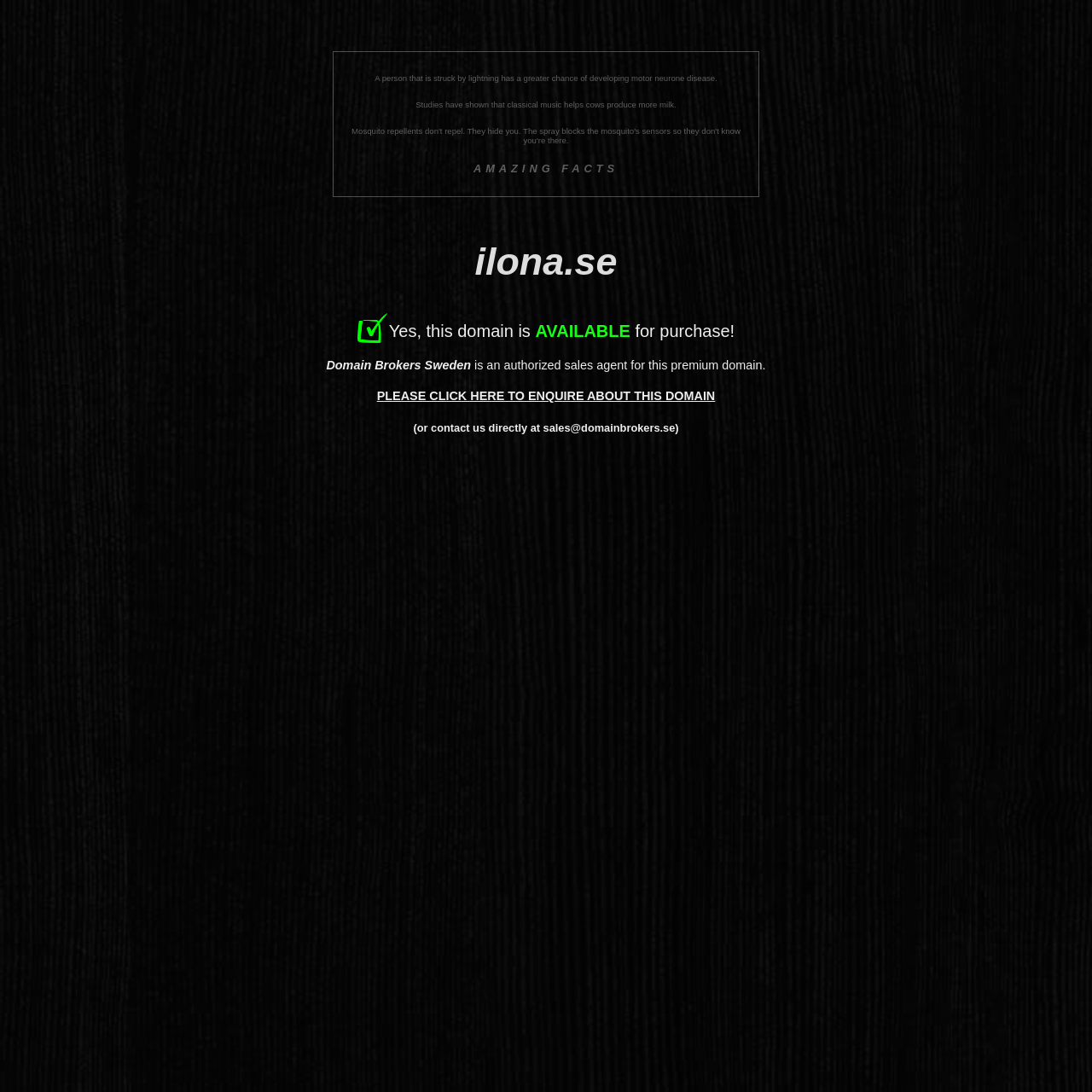What is the contact email for the sales agent?
Kindly give a detailed and elaborate answer to the question.

The webpage provides an alternative contact method, which is to email the sales agent directly at 'sales@domainbrokers.se'. This email address is listed below the link to enquire about the domain.